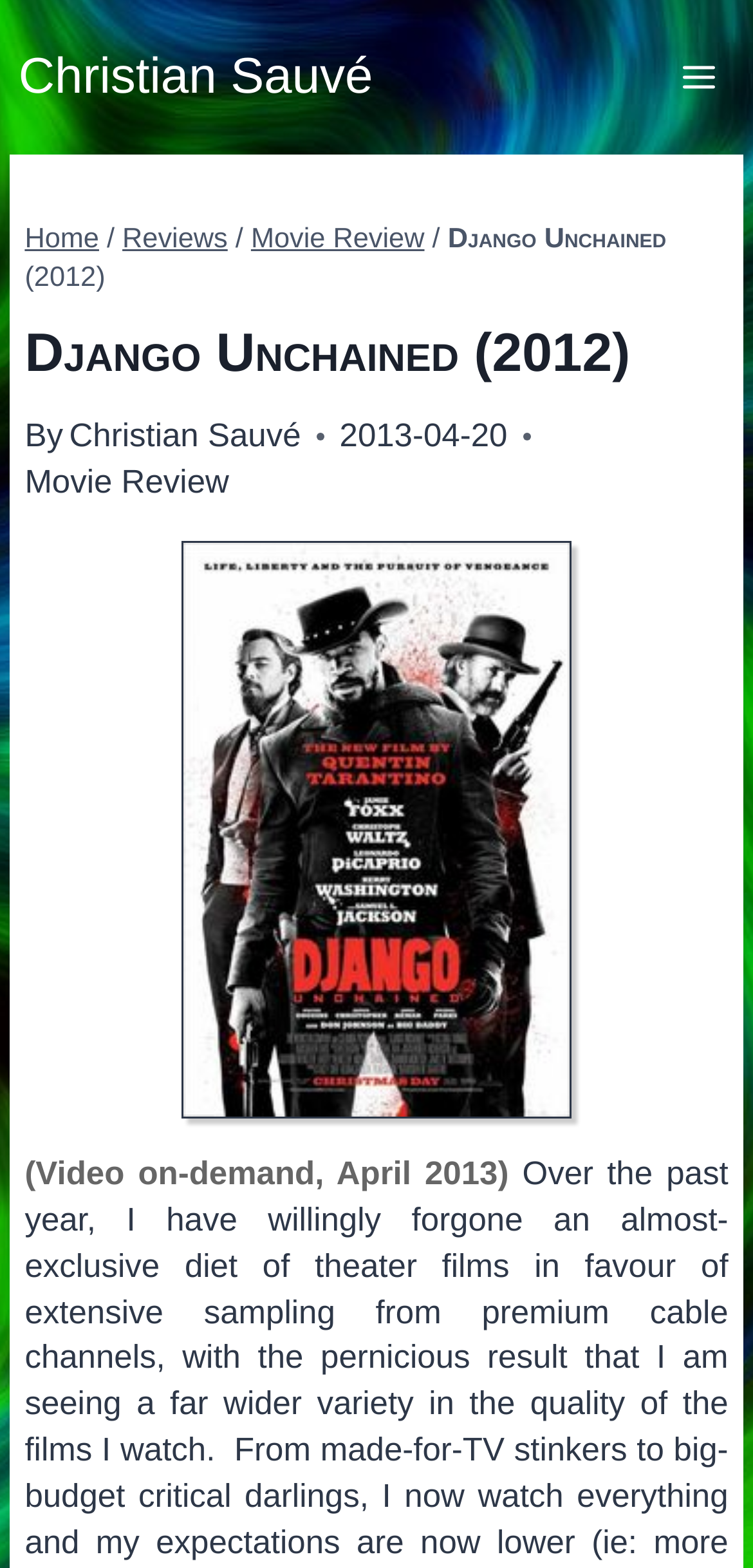From the details in the image, provide a thorough response to the question: What is the category of the webpage?

The category of the webpage can be found in the navigation section, where it is written 'Movie Review'.